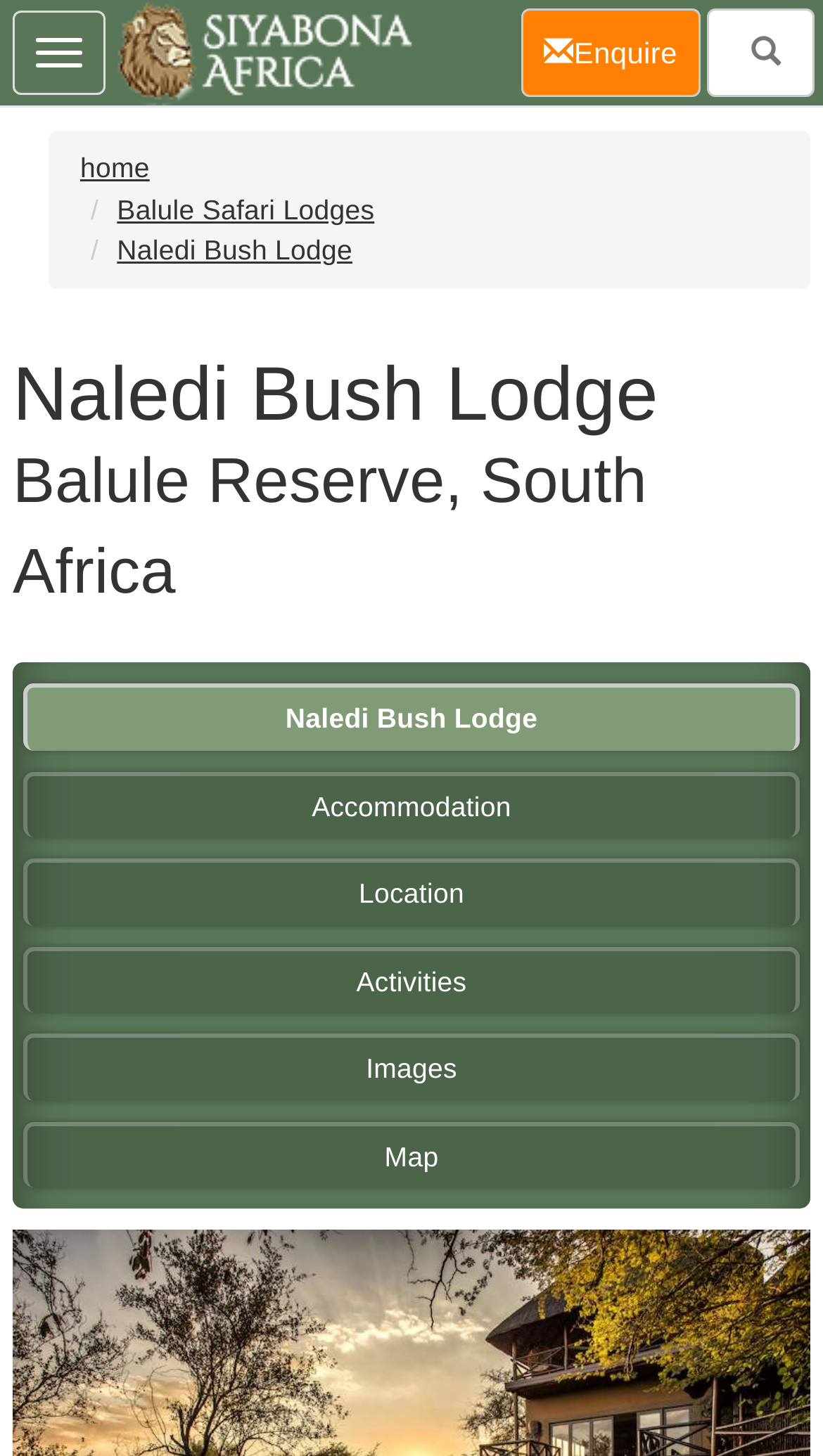Specify the bounding box coordinates of the region I need to click to perform the following instruction: "go to home page". The coordinates must be four float numbers in the range of 0 to 1, i.e., [left, top, right, bottom].

[0.097, 0.104, 0.182, 0.126]